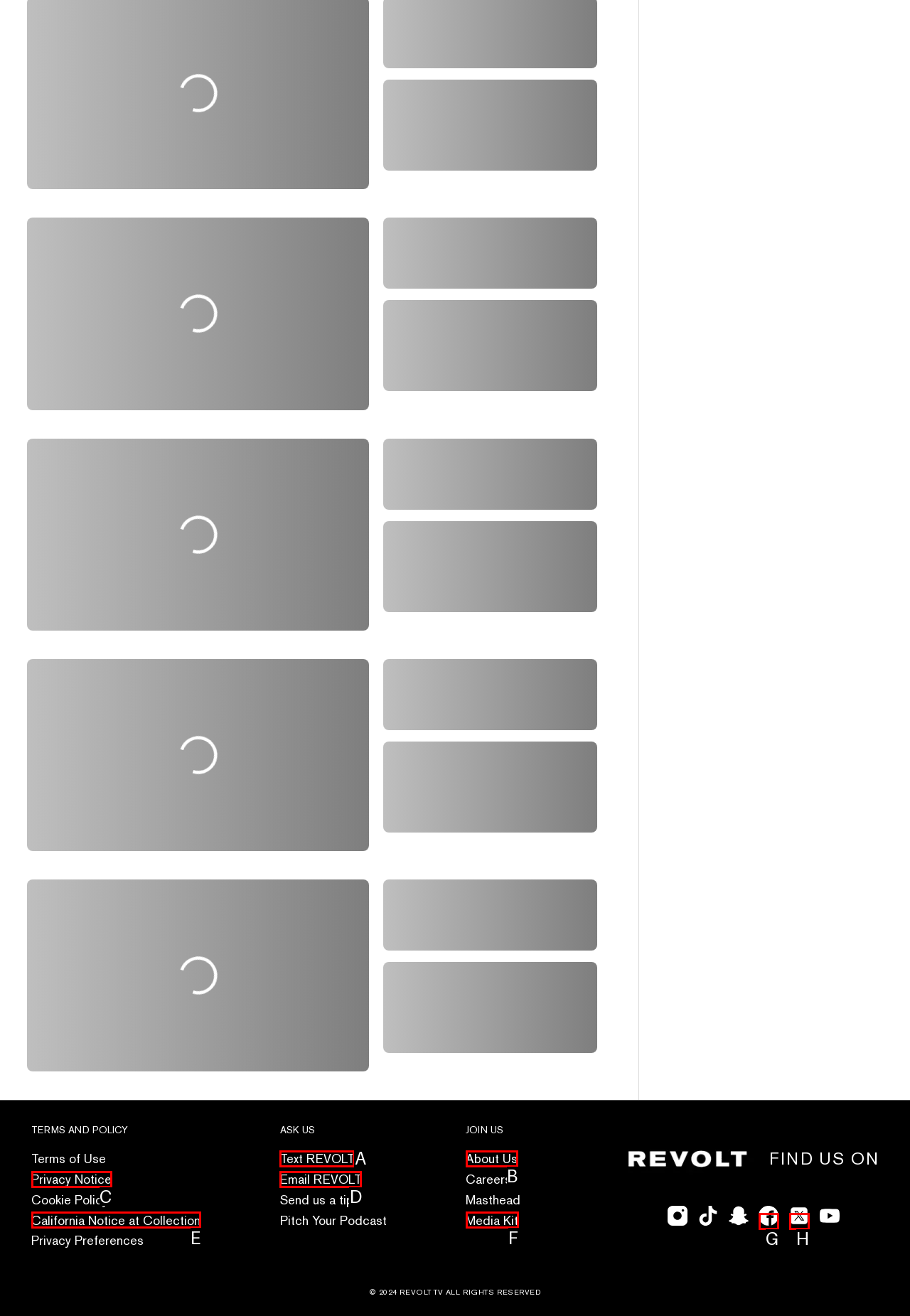Please select the letter of the HTML element that fits the description: California Notice at Collection. Answer with the option's letter directly.

E